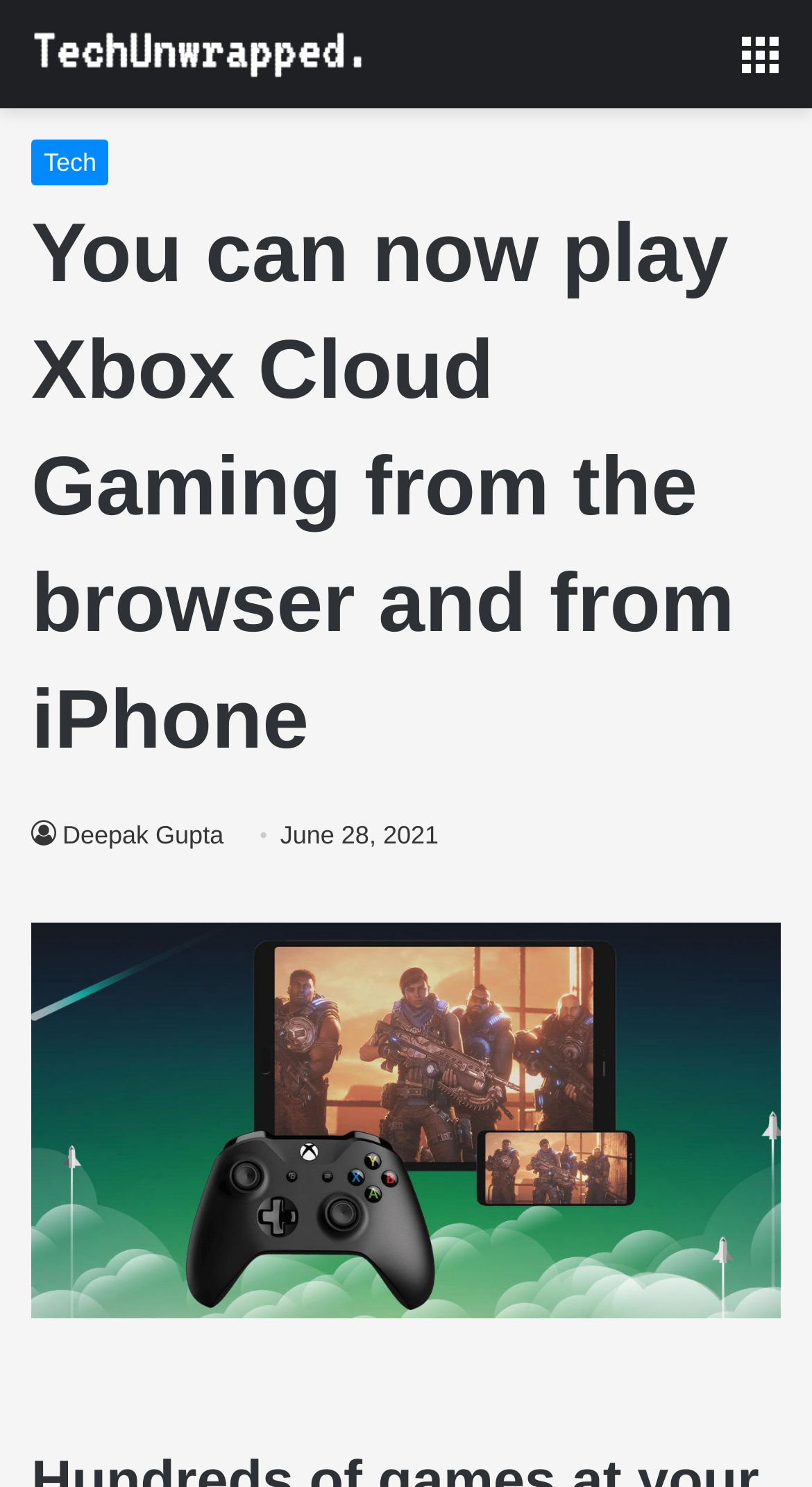Based on the image, please respond to the question with as much detail as possible:
What is the purpose of the menu icon?

I determined the purpose of the menu icon by looking at the link element, which contains the text ' Menu'. The presence of the word 'Menu' suggests that the icon is used to open a menu.